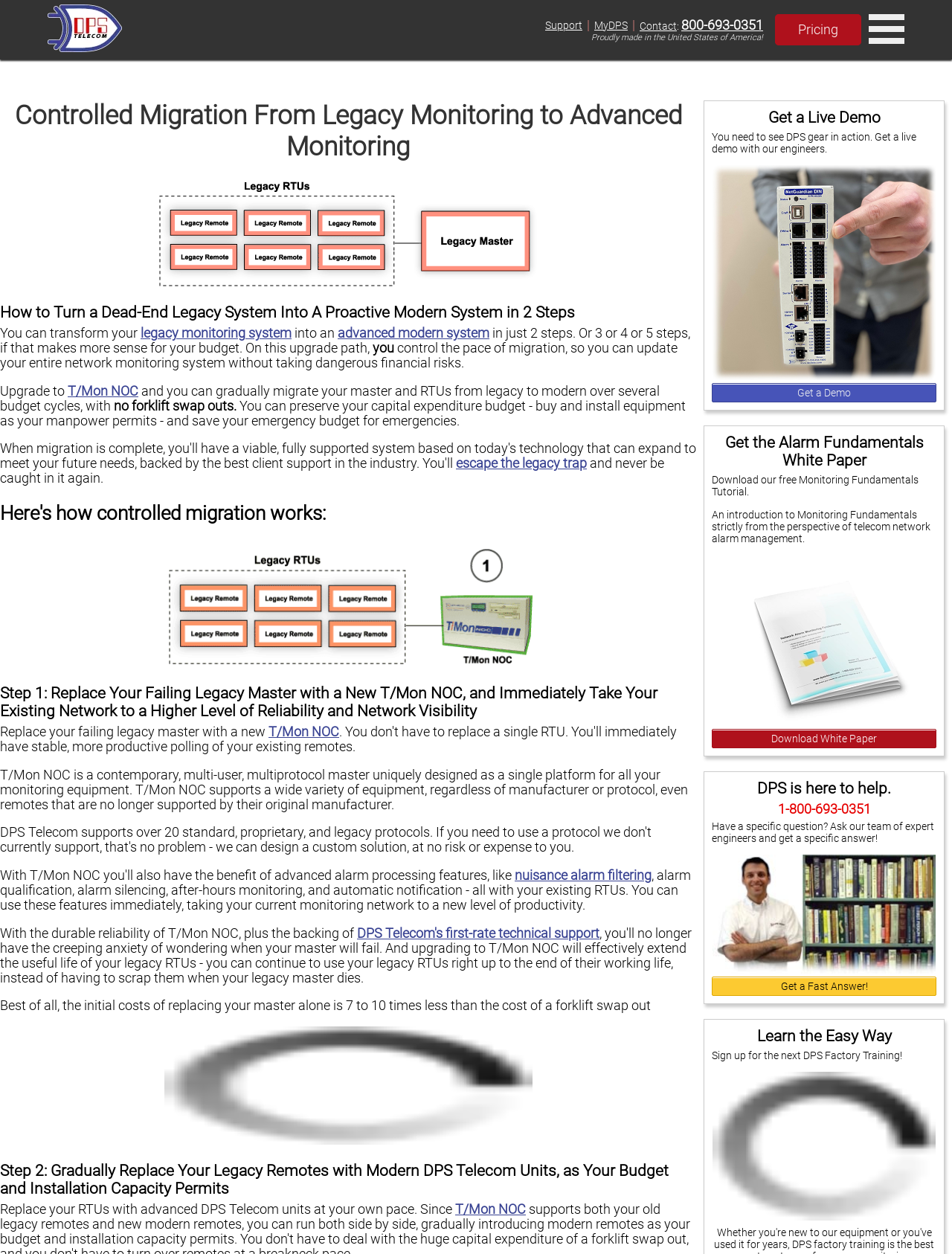Offer a detailed account of what is visible on the webpage.

This webpage is about transforming a legacy monitoring system into an advanced modern system. At the top, there is a logo of DPS (Digital Prototype Systems) Telecom Fresno, followed by a navigation menu with links to "Support", "MyDPS", "Contact", and "Pricing". Below the navigation menu, there is a heading "Get a Live Demo" with a brief description and a call-to-action button to get a demo. 

To the right of the demo section, there is an image with a heading "Get the Alarm Fundamentals White Paper" and a brief description. Below this section, there is another heading "DPS is here to help" with a phone number and a brief description. 

Further down, there is a section with a heading "Learn the Easy Way" that promotes DPS Factory Training. 

The main content of the webpage is divided into three sections. The first section has a heading "Controlled Migration From Legacy Monitoring to Advanced Monitoring" with a brief description and an image. The second section has a heading "How to Turn a Dead-End Legacy System Into A Proactive Modern System in 2 Steps" with a detailed description of the process. 

The third section has a heading "Here's how controlled migration works" with two steps. The first step is to replace a failing legacy master with a new T/Mon NOC, and the second step is to gradually replace legacy remotes with modern DPS Telecom units. Each step has a detailed description and an image.